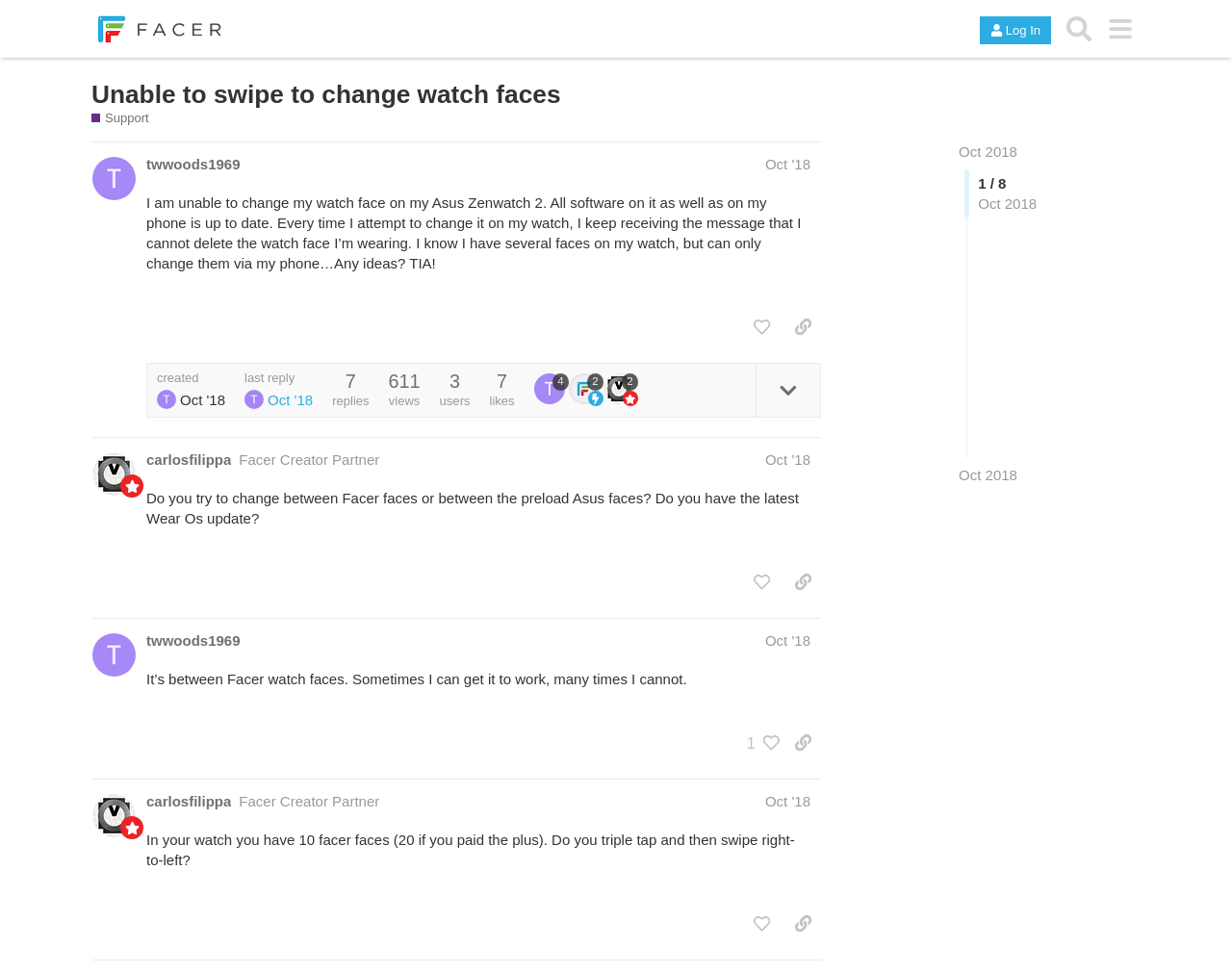Please identify the bounding box coordinates of the element's region that I should click in order to complete the following instruction: "Like the first post". The bounding box coordinates consist of four float numbers between 0 and 1, i.e., [left, top, right, bottom].

[0.604, 0.319, 0.633, 0.353]